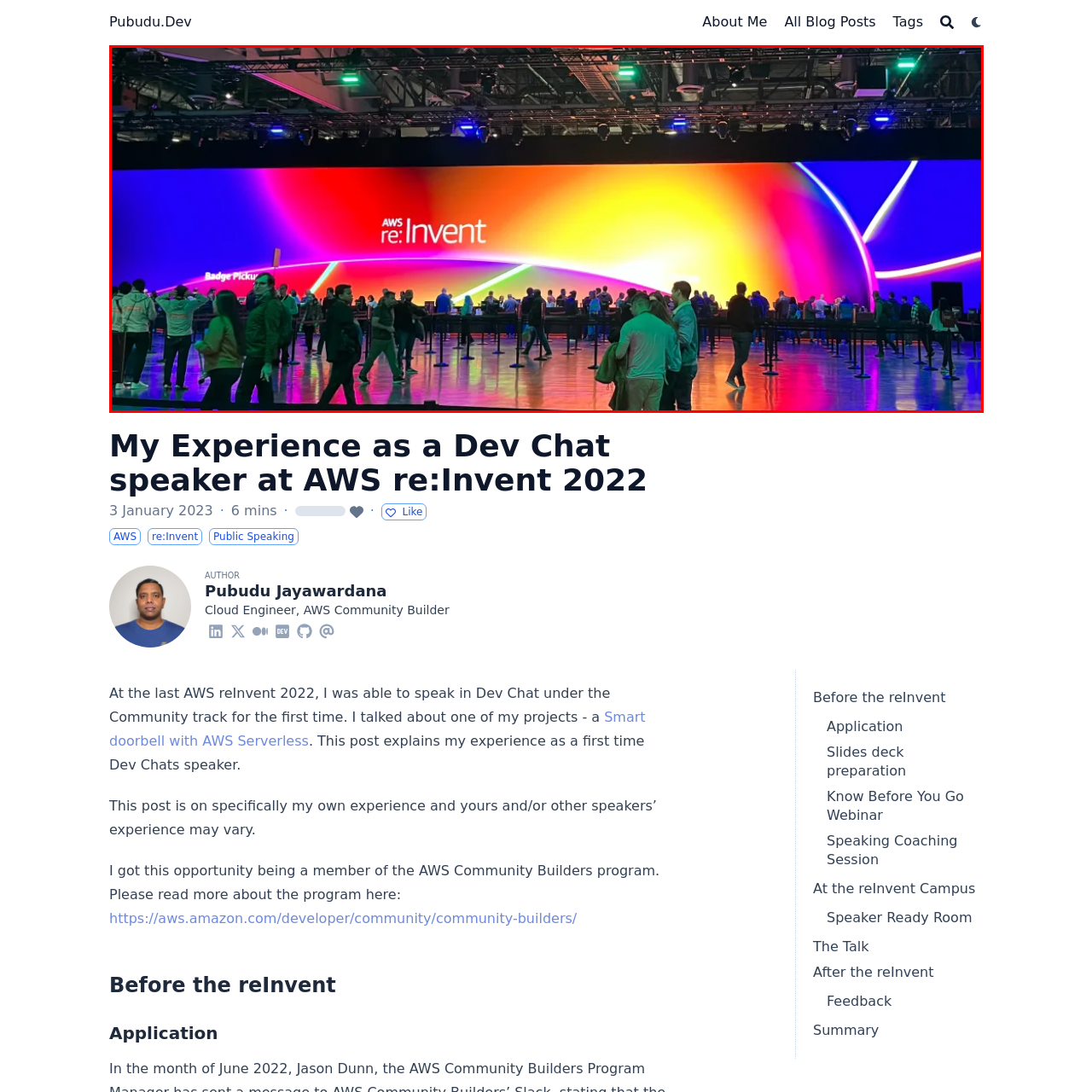View the image inside the red box and answer the question briefly with a word or phrase:
What is the purpose of the area where attendees are gathered?

Badge pickup